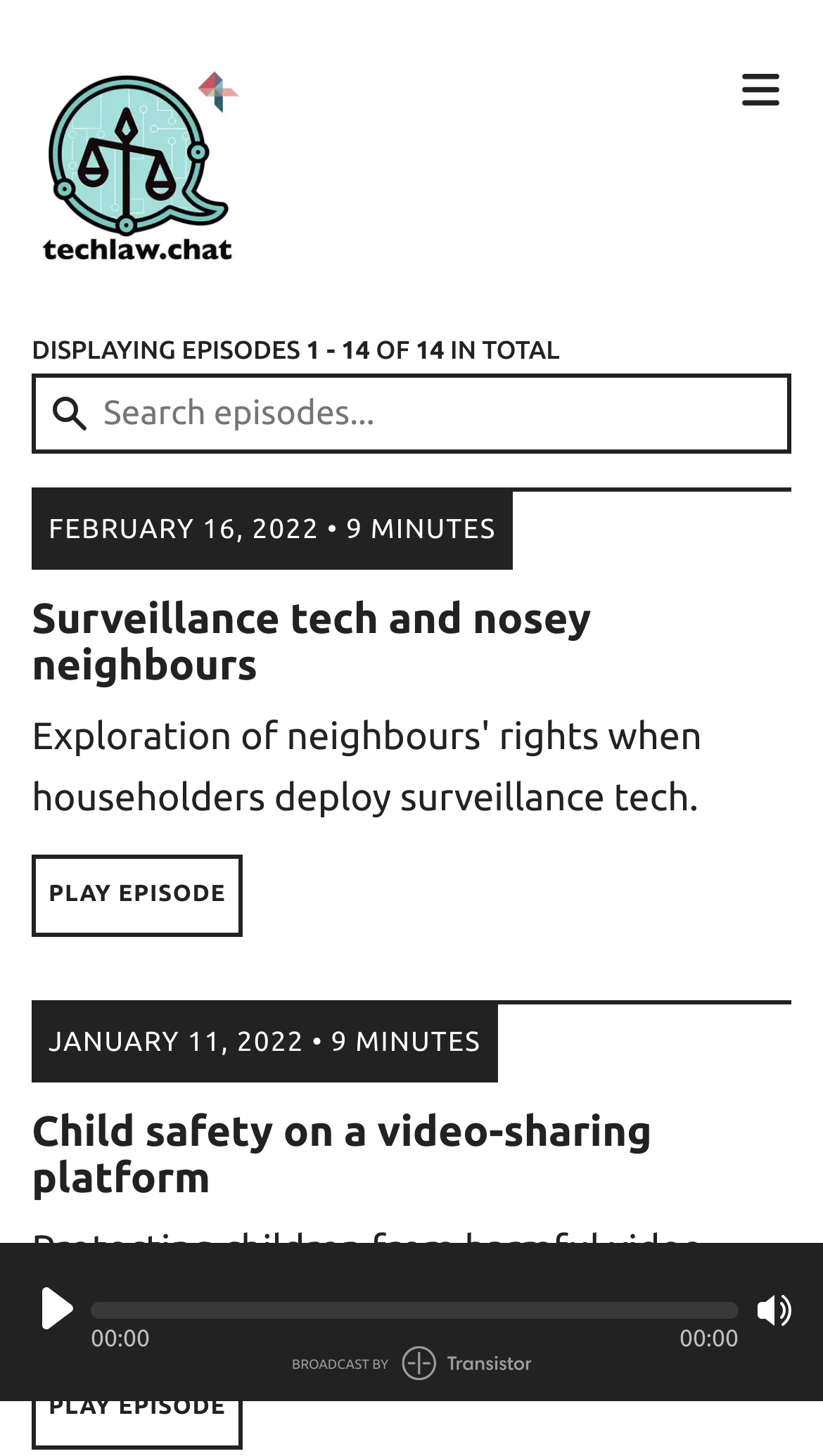Write an elaborate caption that captures the essence of the webpage.

The webpage is titled "TechLaw Chat | All Episodes" and appears to be a podcast episode listing page. At the top right corner, there is a menu icon. Below the menu icon, there is a header section with the title "TechLaw Chat" and a logo image. 

Below the header section, there is a section displaying the number of episodes, with text "DISPLAYING EPISODES 1 - 14 OF IN TOTAL". 

To the right of this section, there is a search box with a search icon and a placeholder text "Search episodes...". 

Below the search box, there are several episode listings. Each episode listing consists of a timestamp, a heading with the episode title, a link to view the episode, and a "PLAY EPISODE" button. The episode titles include "Surveillance tech and nosey neighbours" and "Child safety on a video-sharing platform". 

At the bottom of the page, there is an audio player section with buttons to control the playback, including a seek within episode button, a mute/unmute button, and a button with a timestamp displaying "00:00". 

On the bottom right corner, there is a link to "BROADCAST BY" with a transistor logo.